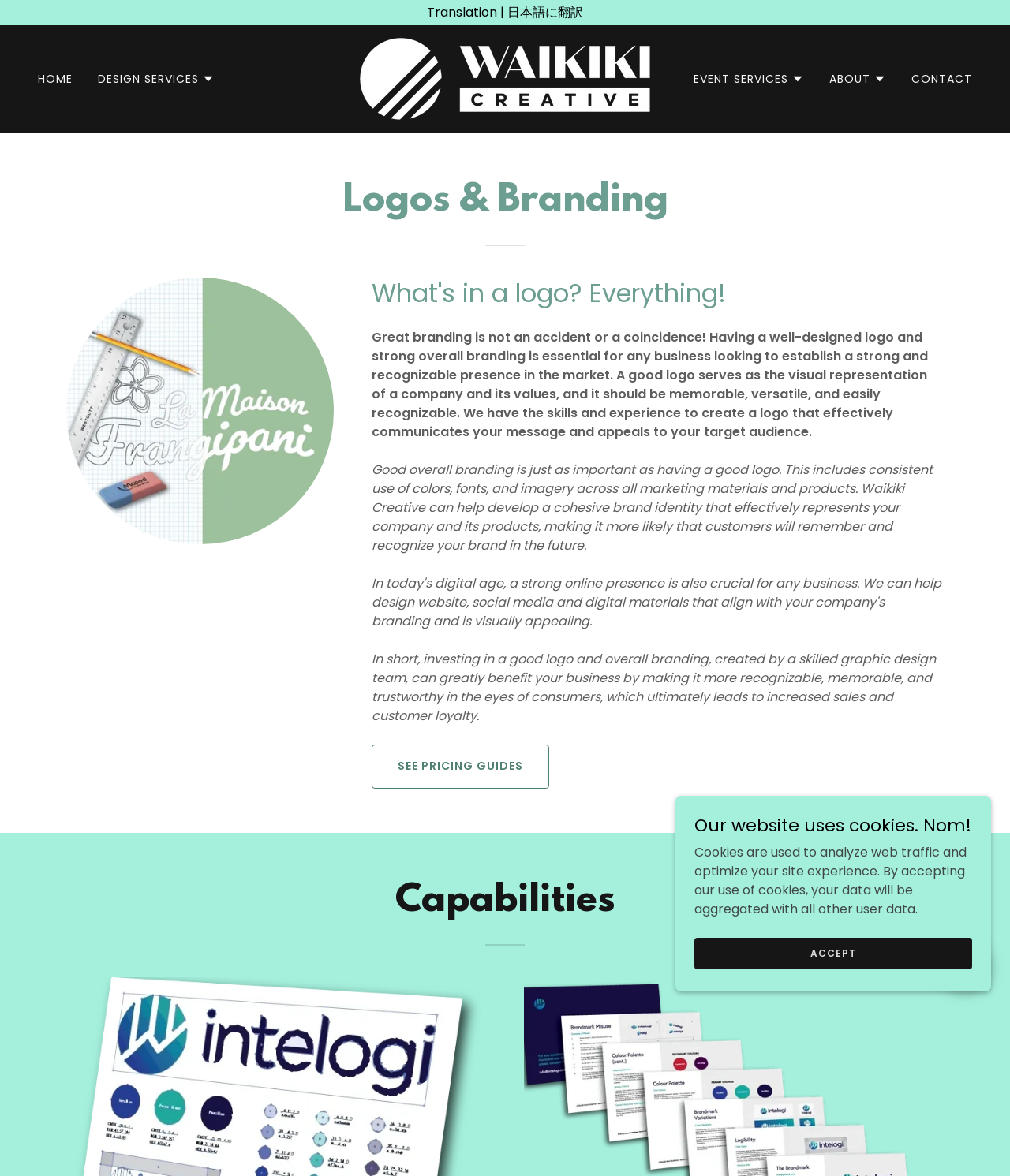Provide the bounding box coordinates of the UI element that matches the description: "See Pricing Guides".

[0.368, 0.633, 0.543, 0.67]